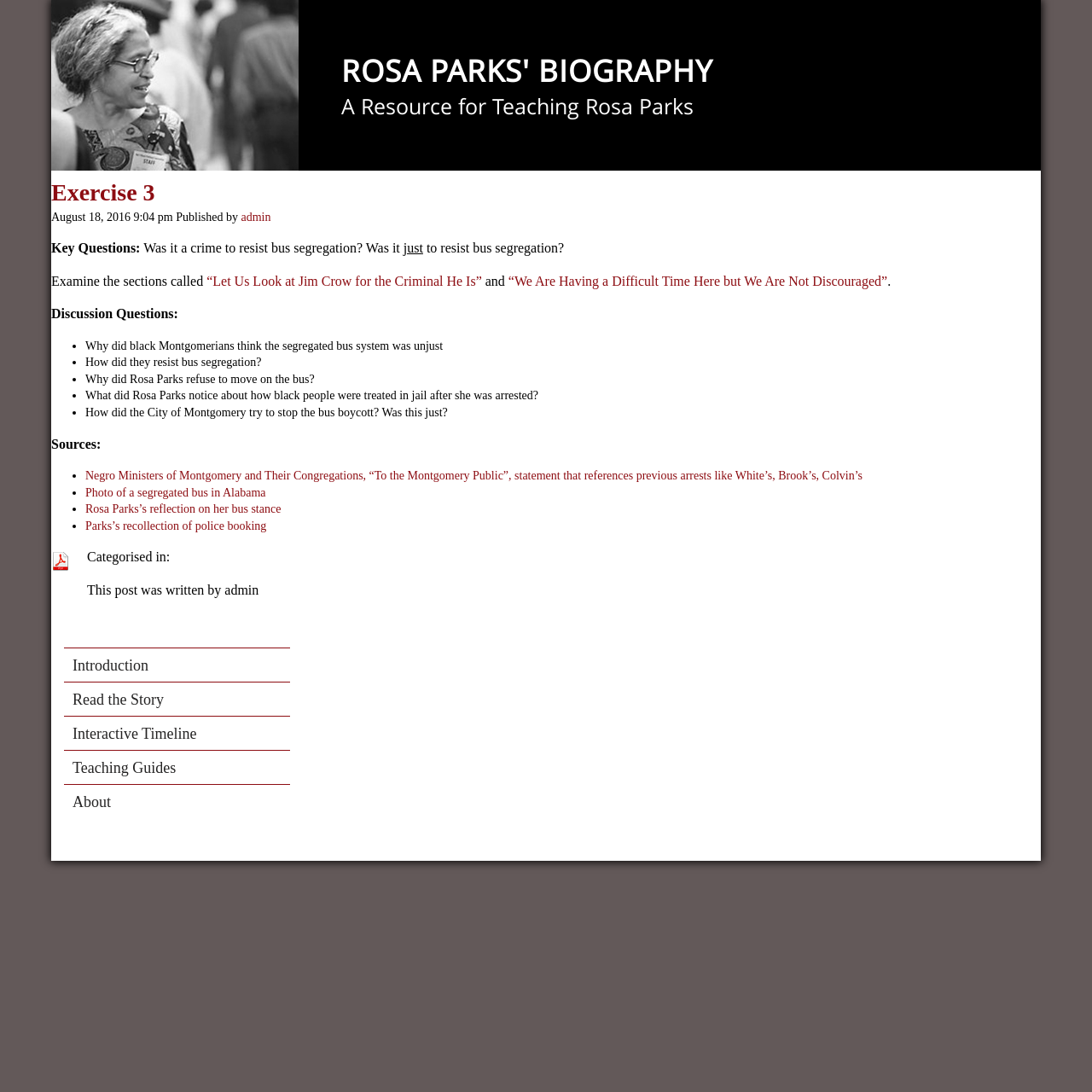Reply to the question with a single word or phrase:
What is the source of the statement 'To the Montgomery Public'?

Negro Ministers of Montgomery and Their Congregations